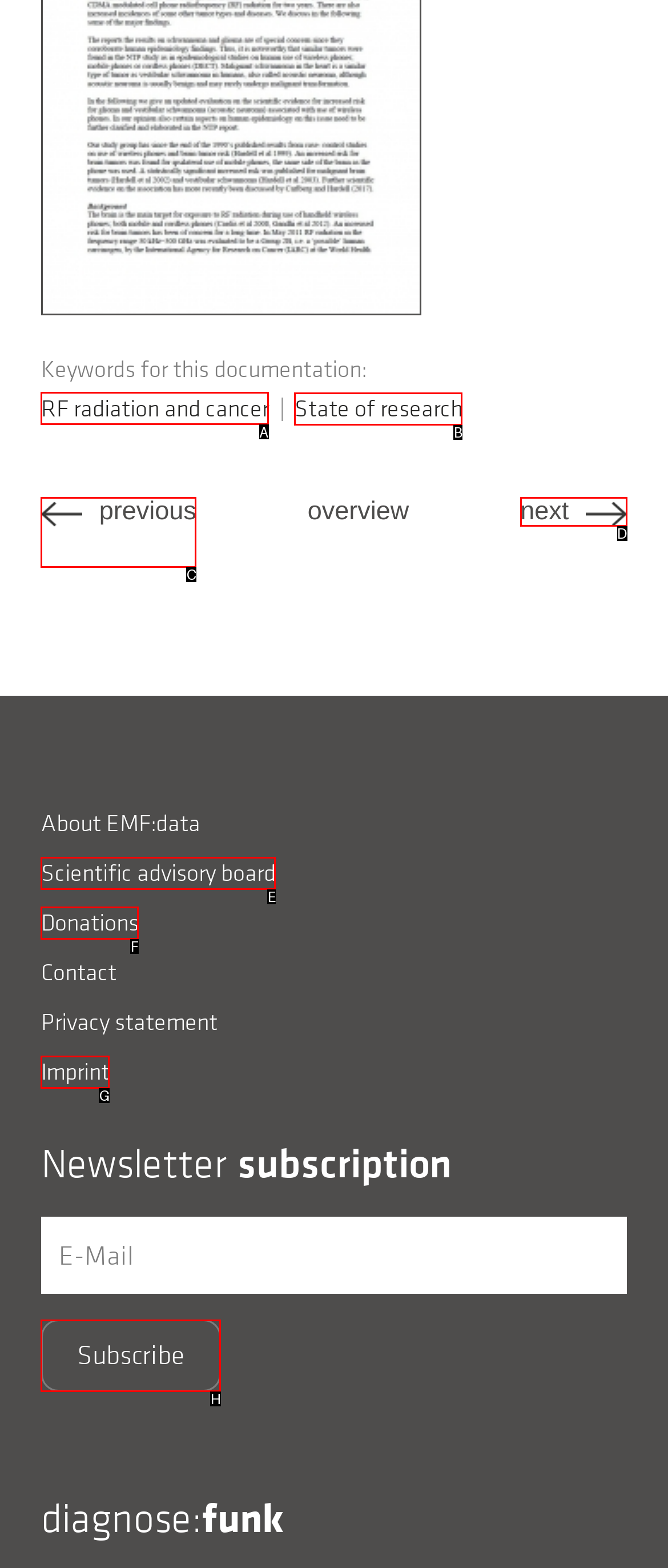Tell me which letter corresponds to the UI element that should be clicked to fulfill this instruction: view RF radiation and cancer documentation
Answer using the letter of the chosen option directly.

A